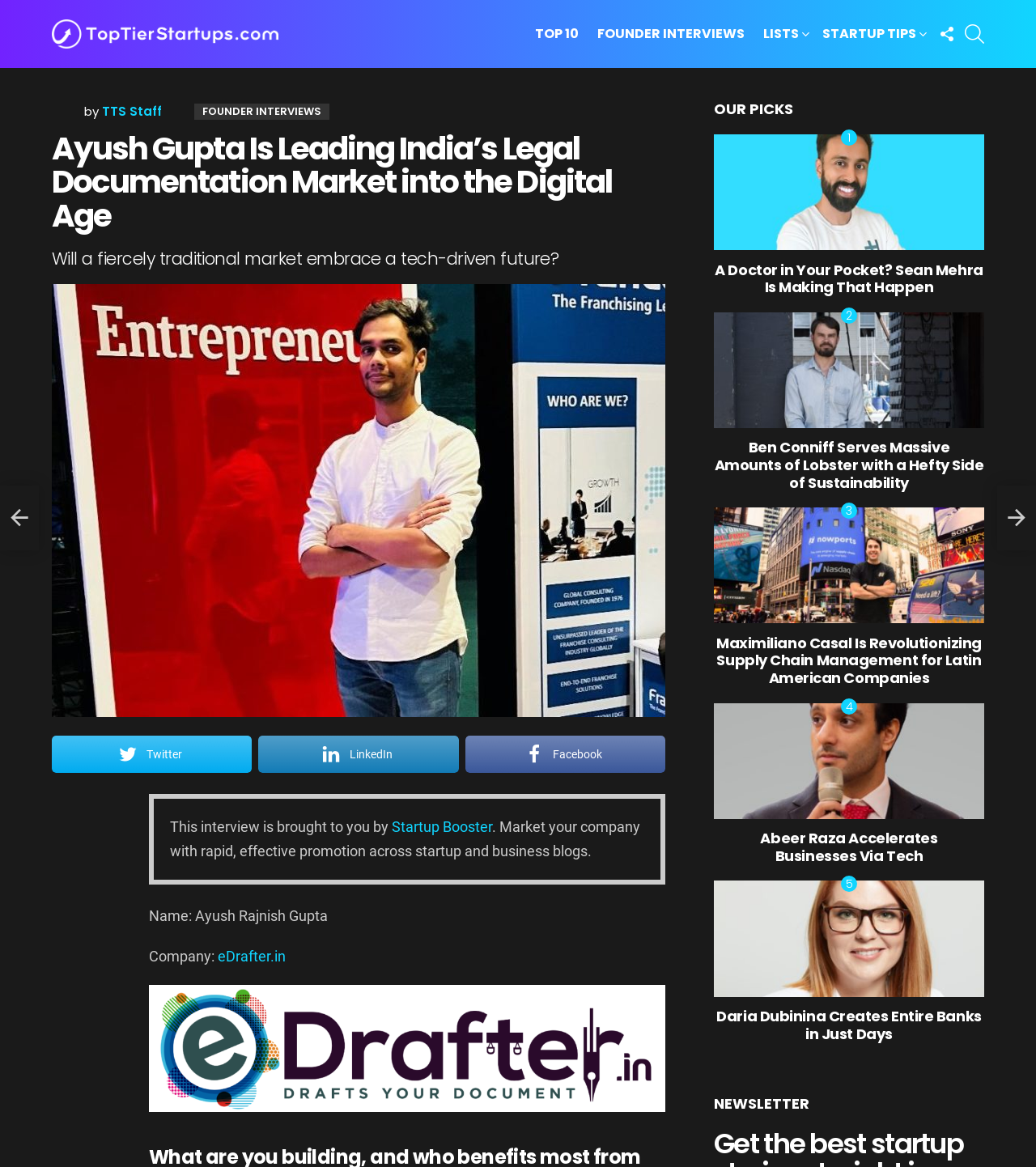What is the purpose of 'Startup Booster'?
Identify the answer in the screenshot and reply with a single word or phrase.

Rapid and effective promotion